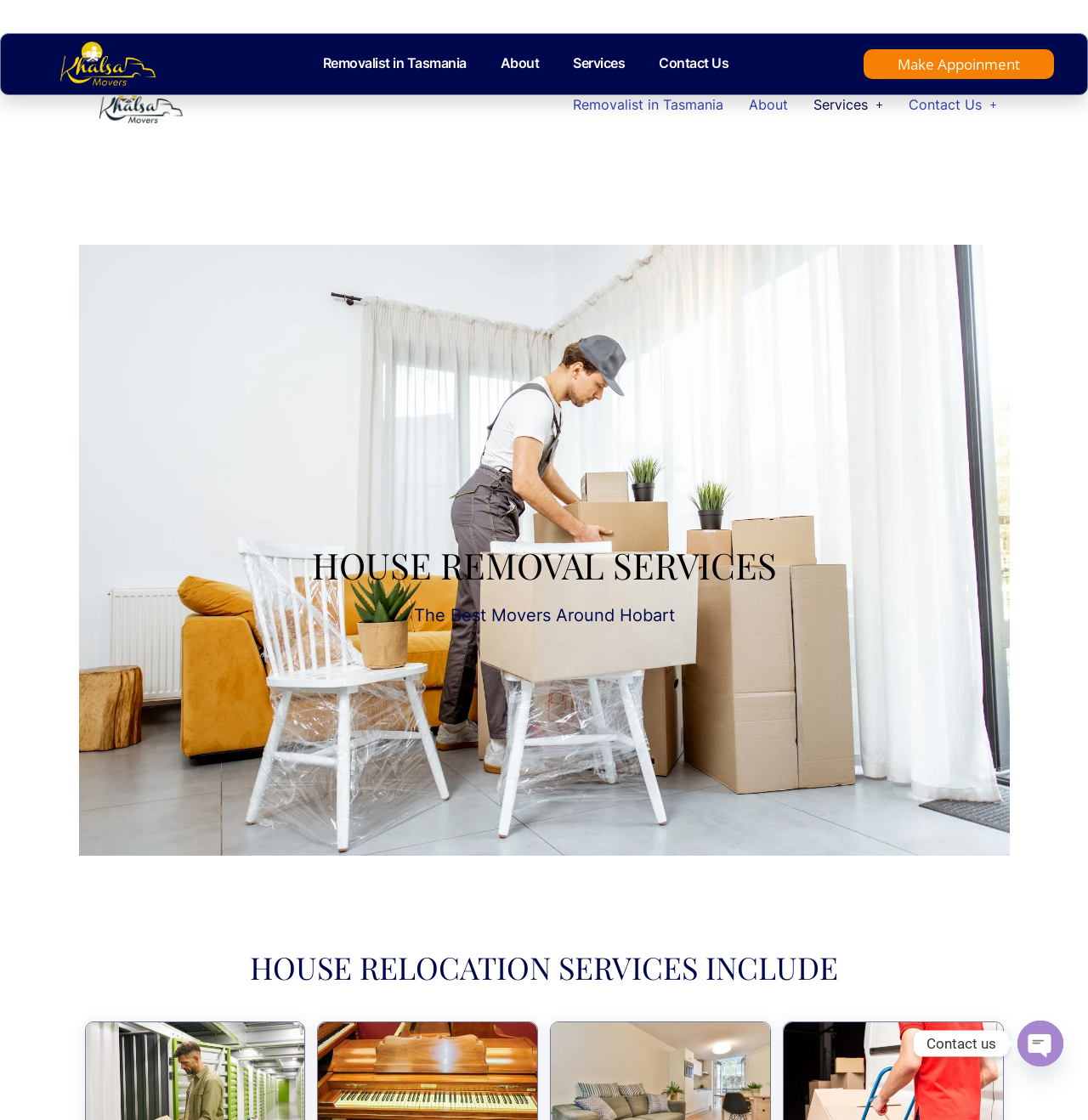Given the description Low cost bankruptcy attorney, predict the bounding box coordinates of the UI element. Ensure the coordinates are in the format (top-left x, top-left y, bottom-right x, bottom-right y) and all values are between 0 and 1.

None